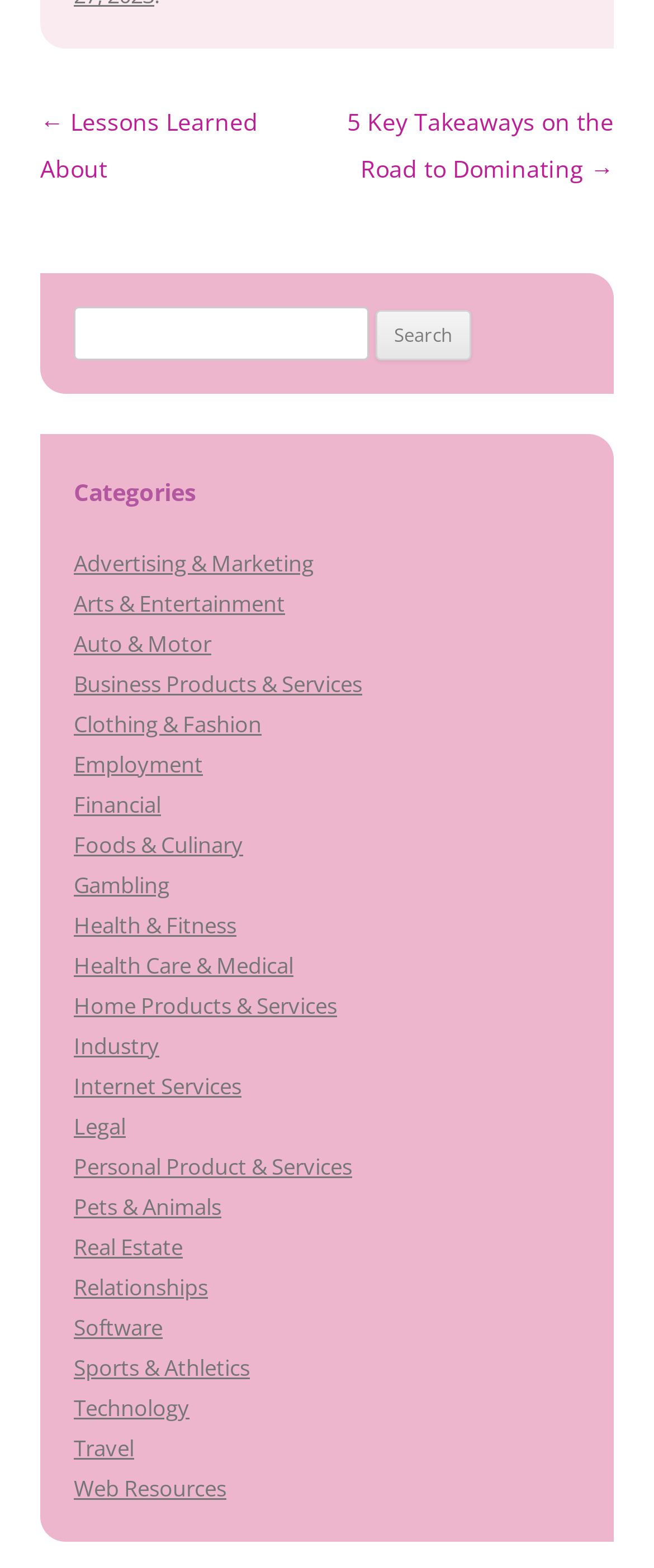Please determine the bounding box coordinates of the element to click in order to execute the following instruction: "Search using the search bar". The coordinates should be four float numbers between 0 and 1, specified as [left, top, right, bottom].

[0.575, 0.198, 0.721, 0.23]